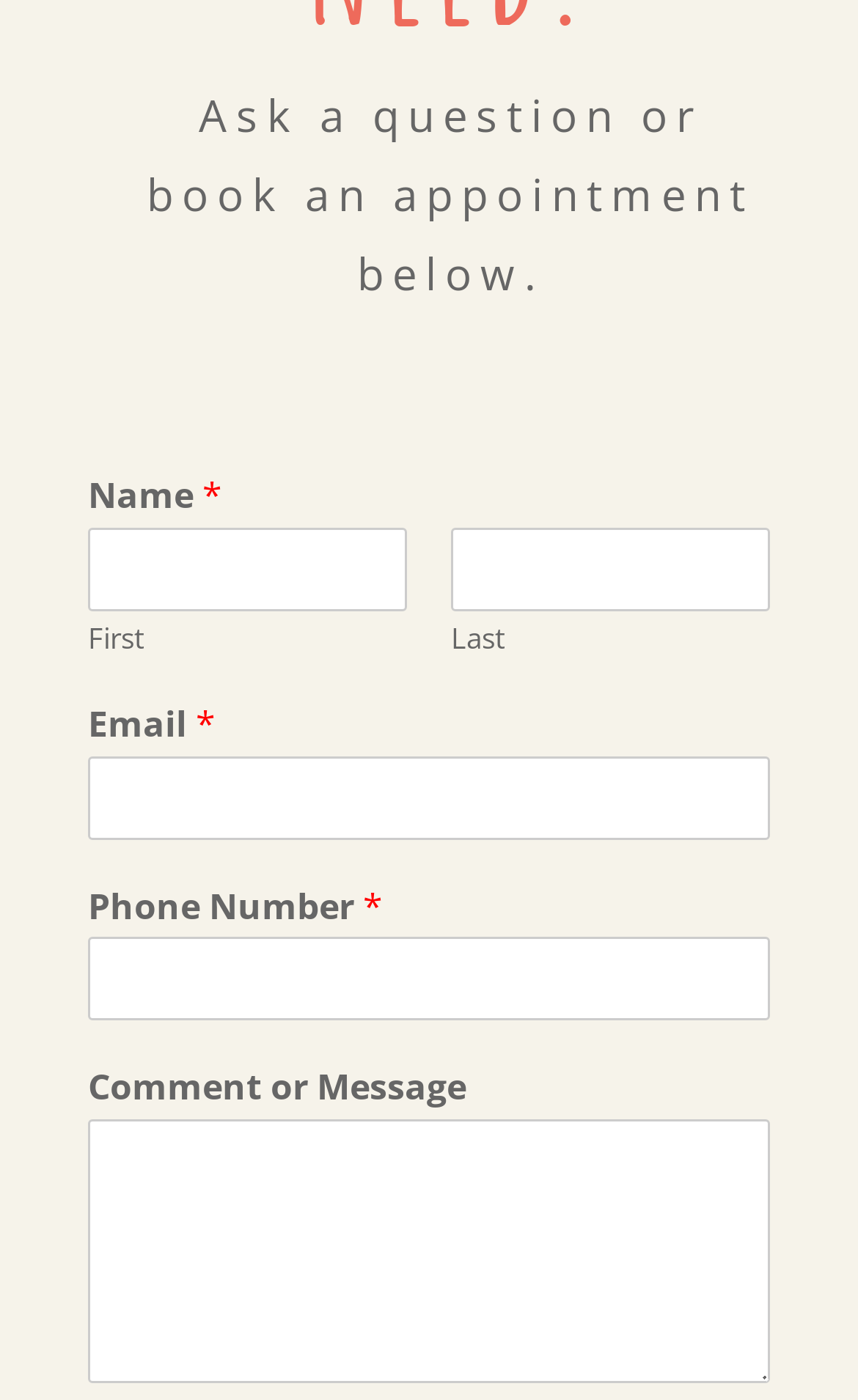Given the element description parent_node: Last name="wpforms[fields][0][last]", identify the bounding box coordinates for the UI element on the webpage screenshot. The format should be (top-left x, top-left y, bottom-right x, bottom-right y), with values between 0 and 1.

[0.526, 0.377, 0.897, 0.437]